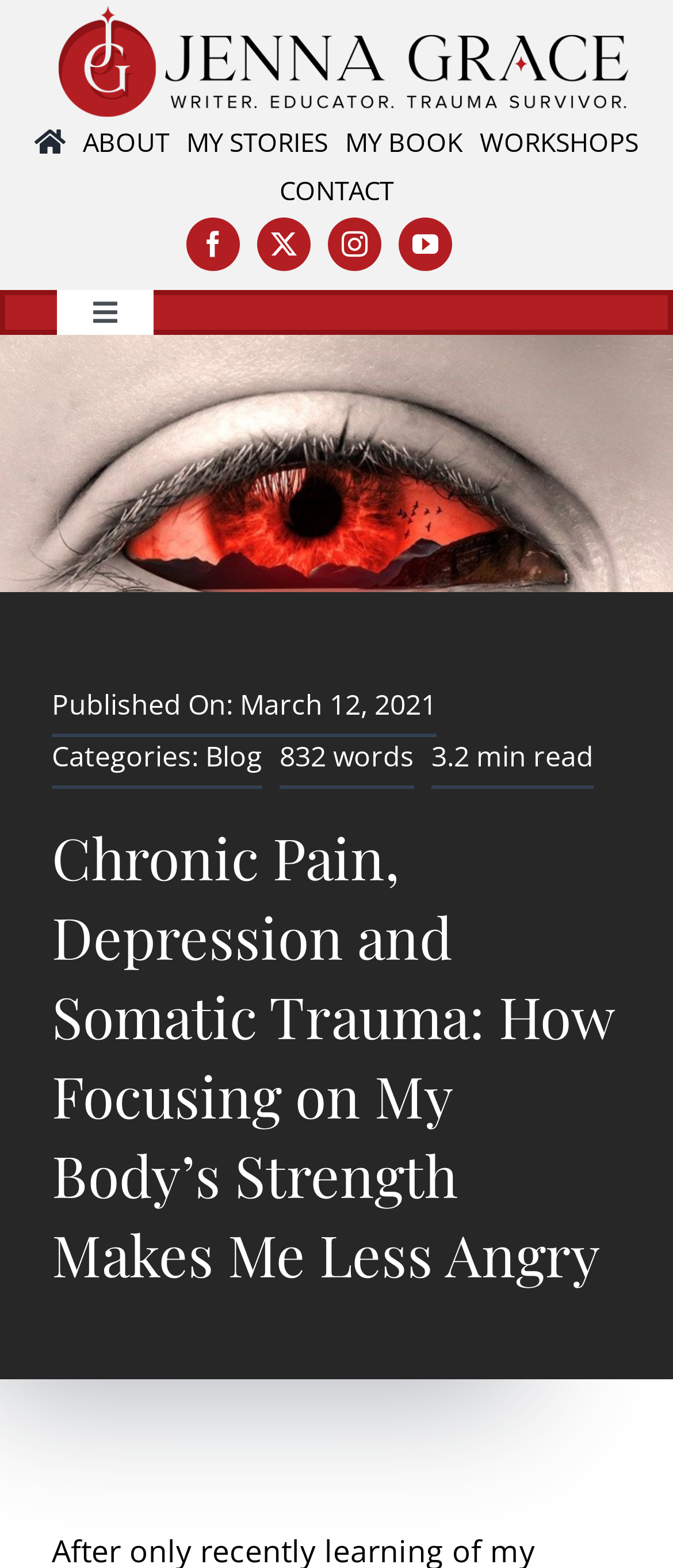Provide a thorough description of the webpage you see.

This webpage is a personal blog post titled "Chronic Pain, Depression and Somatic Trauma: How Focusing on My Body’s Strength Makes Me Less Angry" by Jenna Grace. At the top, there are six navigation links: "ABOUT", "MY STORIES", "MY BOOK", "WORKSHOPS", and "CONTACT", aligned horizontally across the page. Below these links, there are four social media links: "facebook", "twitter", "instagram", and "youtube", also aligned horizontally.

On the left side of the page, there is a navigation menu labeled "My Stories" with a toggle button. When expanded, it reveals two links: "BLOG" and "ESSAYS". 

The main content of the page is a blog post, which starts with a heading that matches the title of the webpage. The post is accompanied by some metadata, including the publication date "March 12, 2021", categories, and an estimate of the reading time, "832 words" and "3.2 min read". The blog post itself is a personal reflection on the author's experience with somatic trauma, chronic pain, and depression, and how focusing on their body's strength has helped them manage their anger.